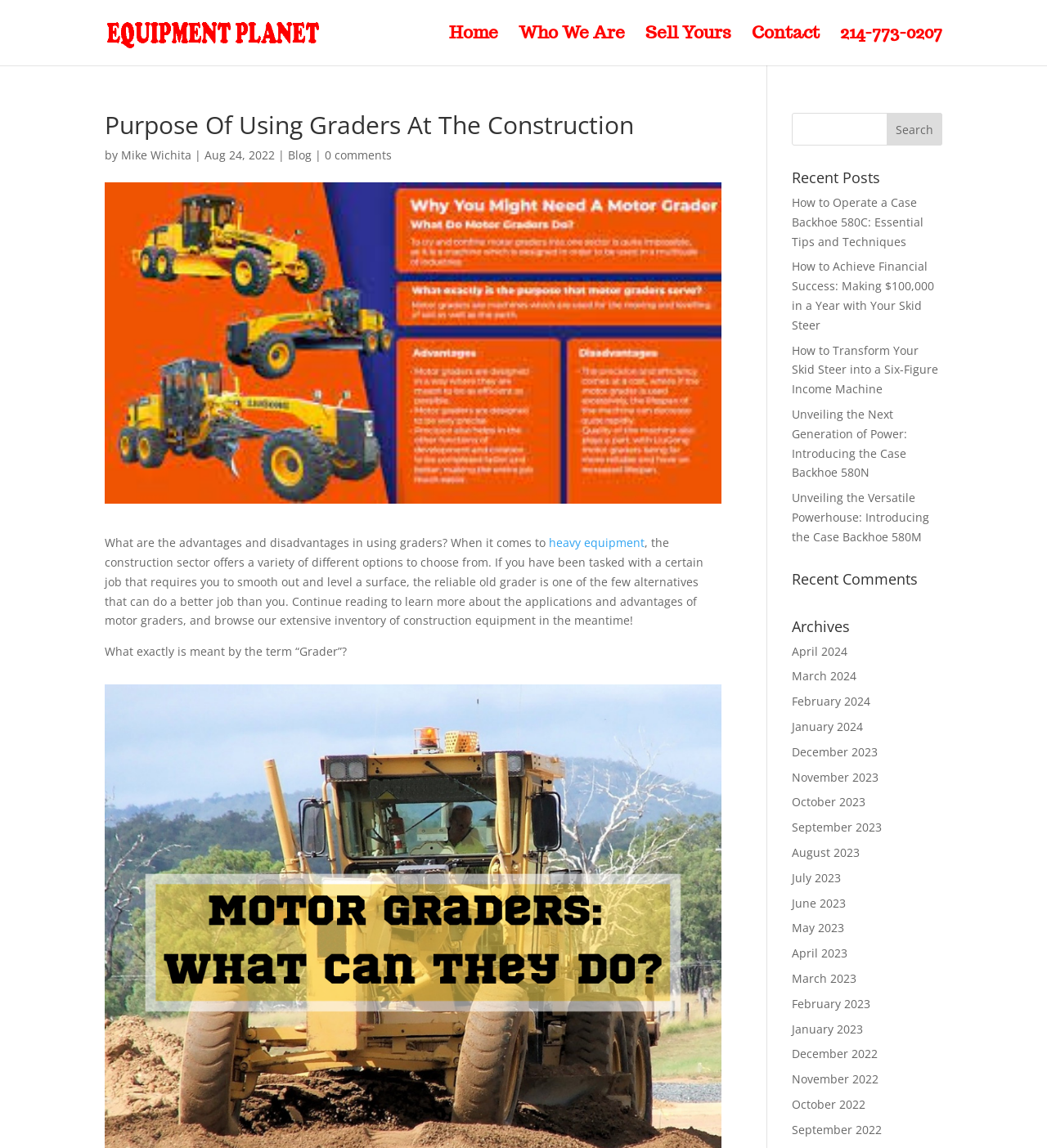Please specify the bounding box coordinates in the format (top-left x, top-left y, bottom-right x, bottom-right y), with all values as floating point numbers between 0 and 1. Identify the bounding box of the UI element described by: 214-773-0207

[0.802, 0.024, 0.9, 0.057]